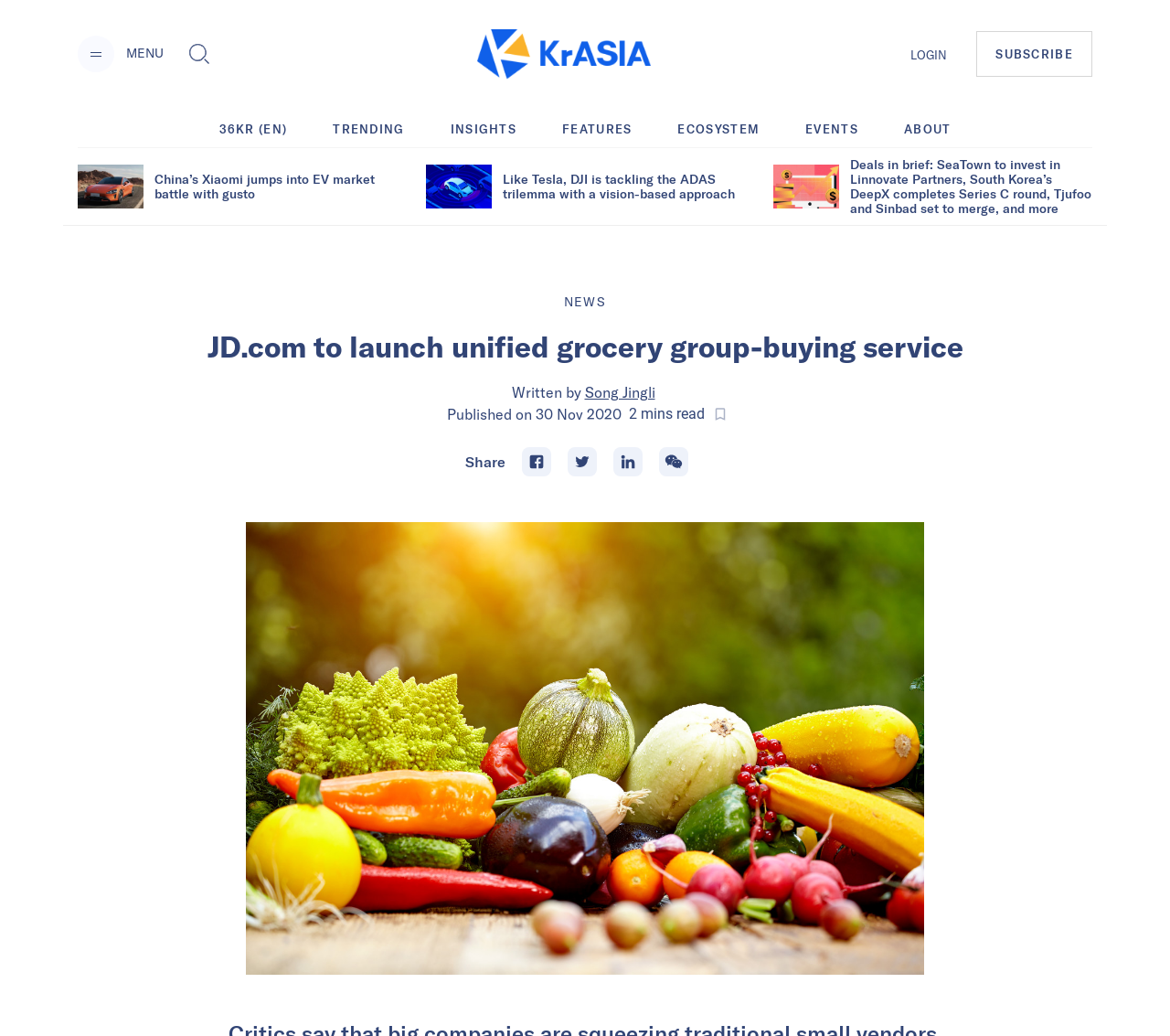Please locate the bounding box coordinates of the element that should be clicked to complete the given instruction: "Share the article on Facebook".

[0.446, 0.431, 0.471, 0.46]